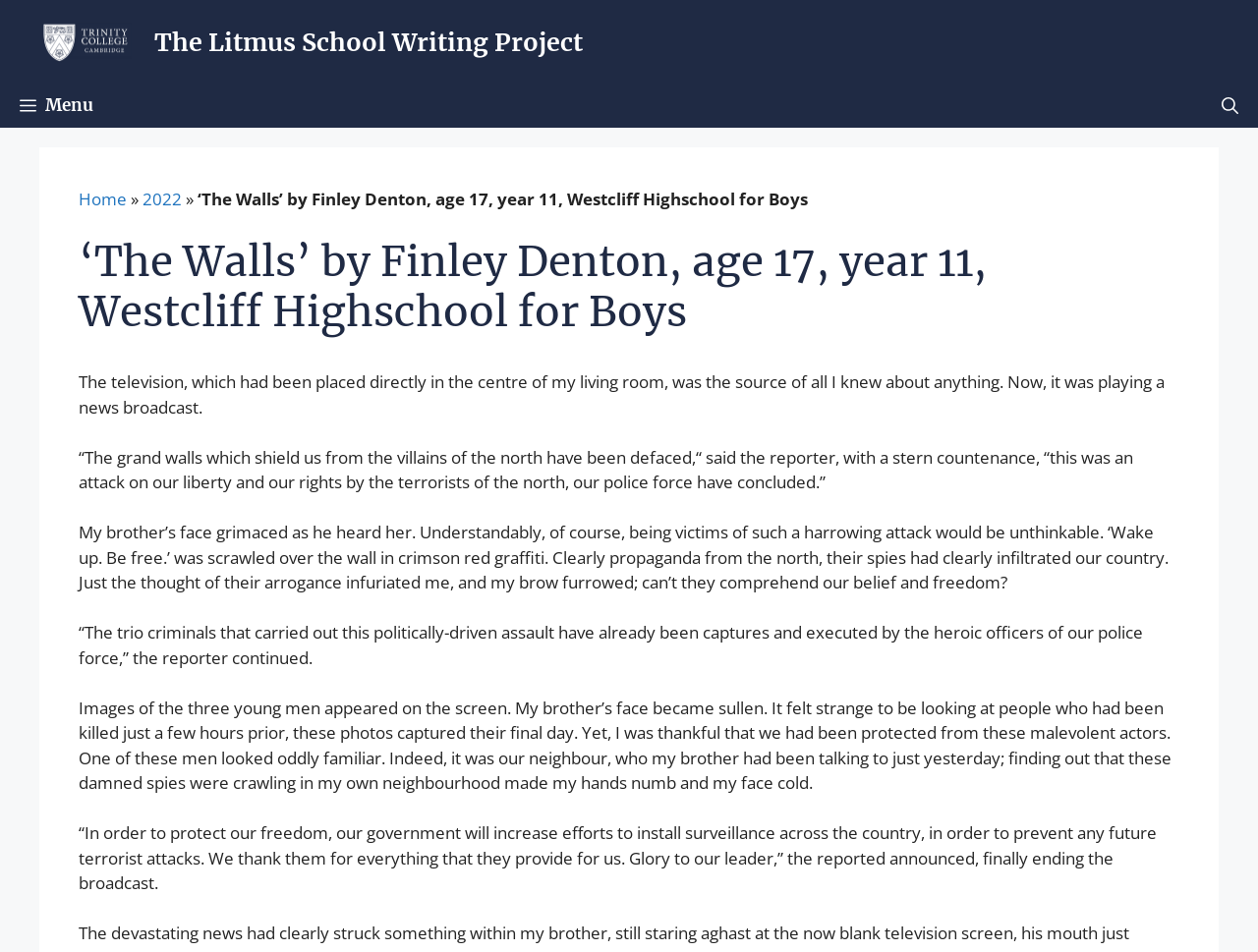Please provide a short answer using a single word or phrase for the question:
What is the government's response to the terrorist attack?

Increase surveillance